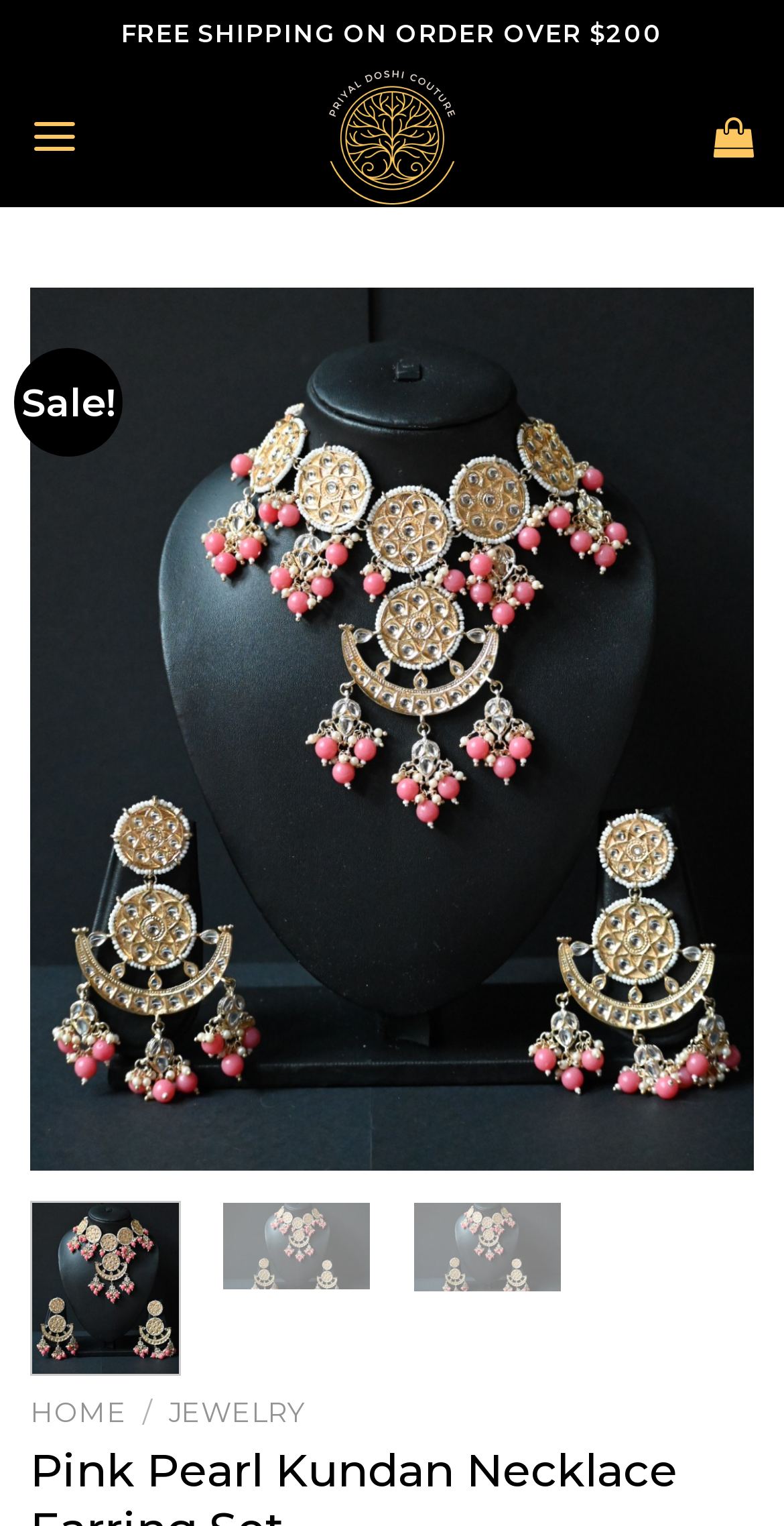Locate the bounding box coordinates of the segment that needs to be clicked to meet this instruction: "Go to the 'HOME' page".

[0.038, 0.914, 0.162, 0.935]